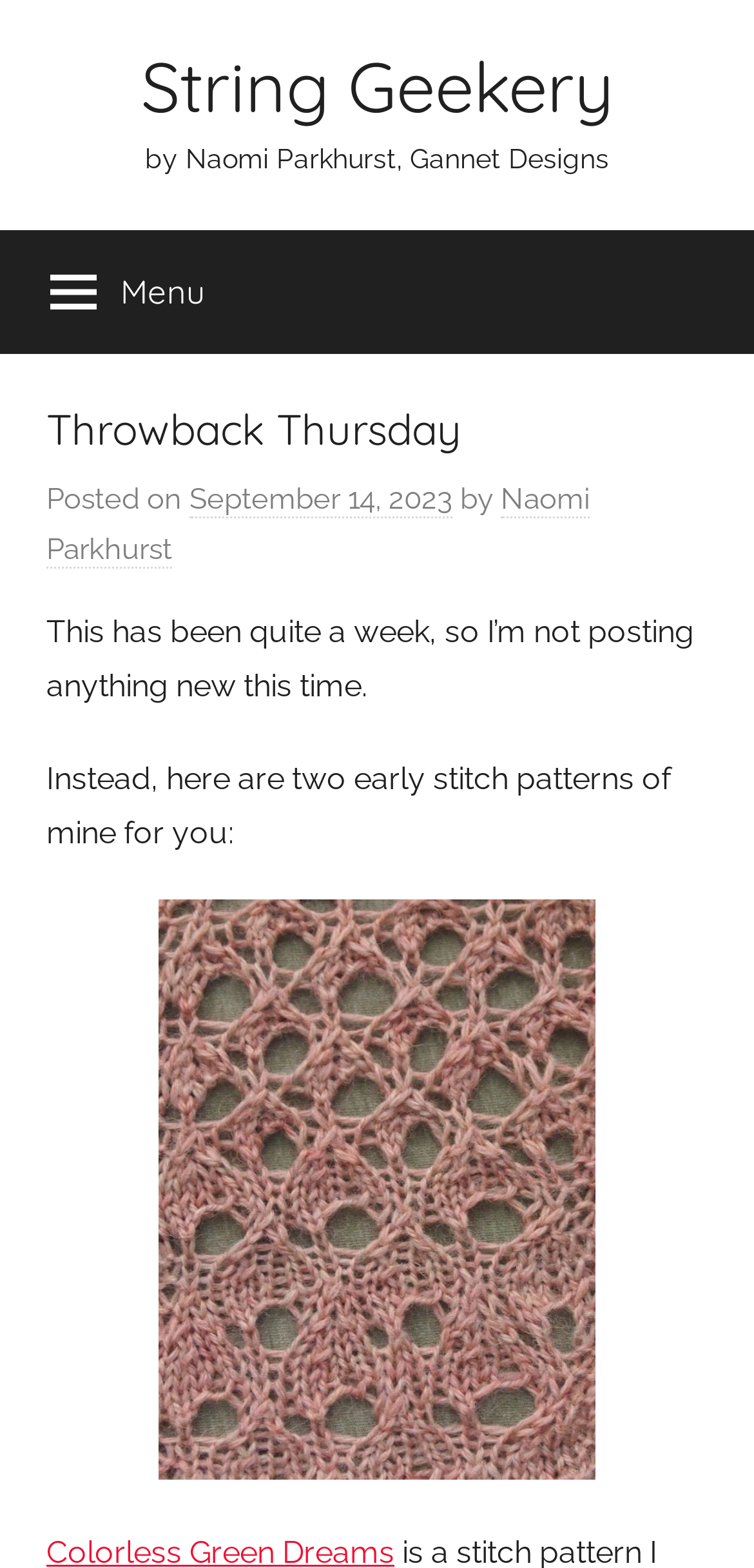Consider the image and give a detailed and elaborate answer to the question: 
What is the author's name?

The author's name can be found in the text 'by Naomi Parkhurst, Gannet Designs' which is located below the title 'Throwback Thursday'.